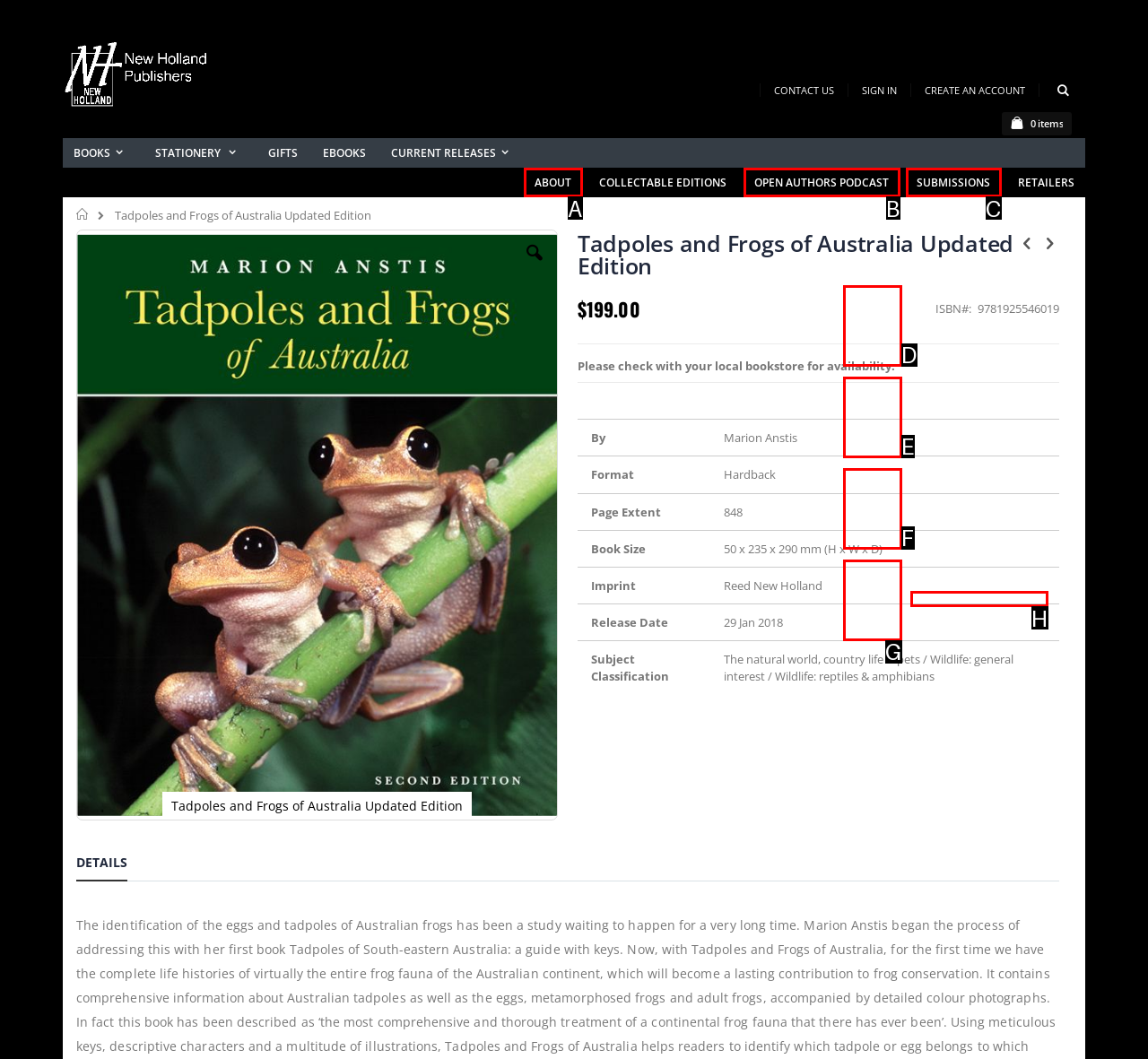Identify the option that corresponds to the description: Open Authors Podcast 
Provide the letter of the matching option from the available choices directly.

B